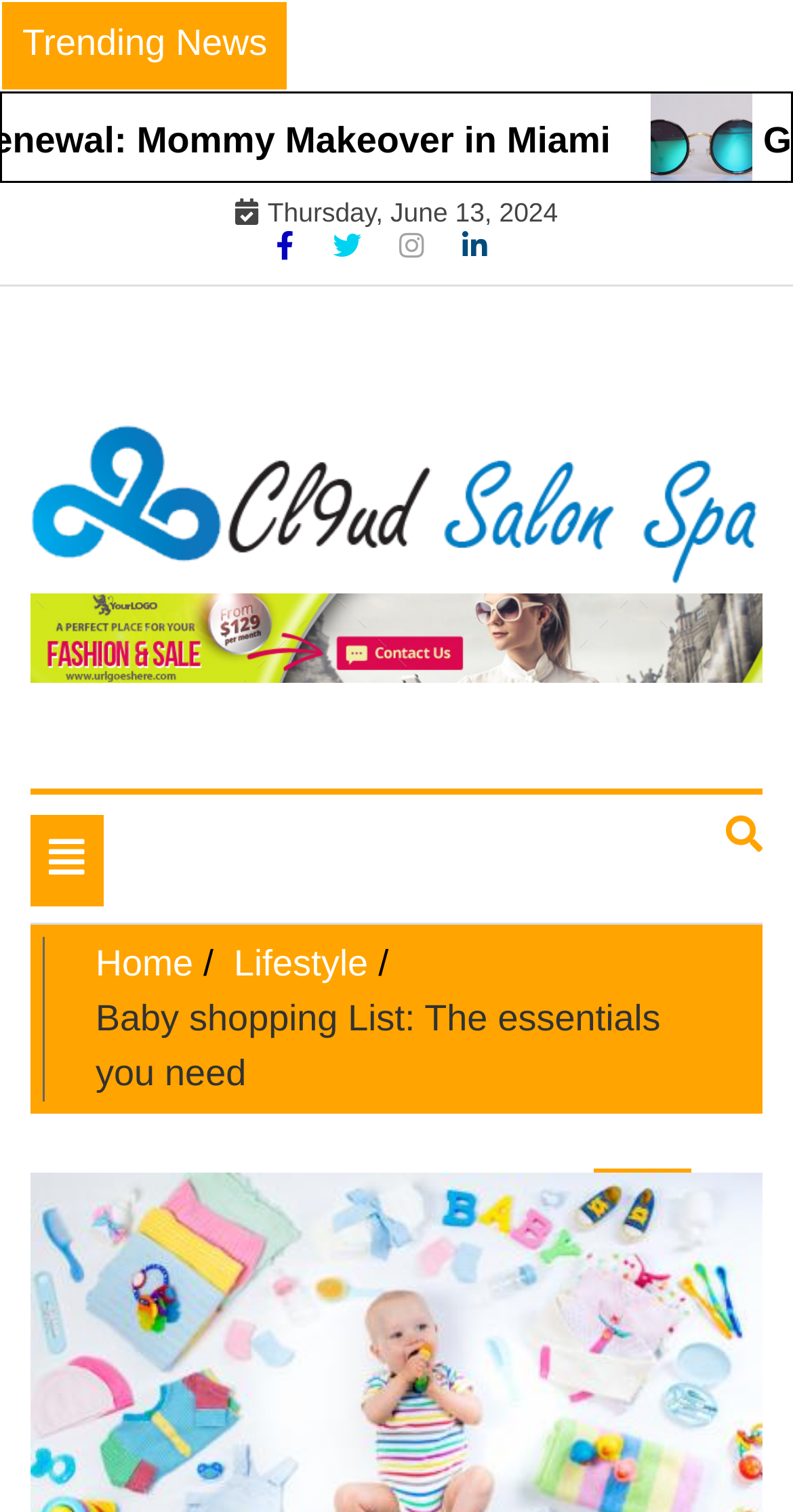How many social media links are there?
Please provide a single word or phrase in response based on the screenshot.

4